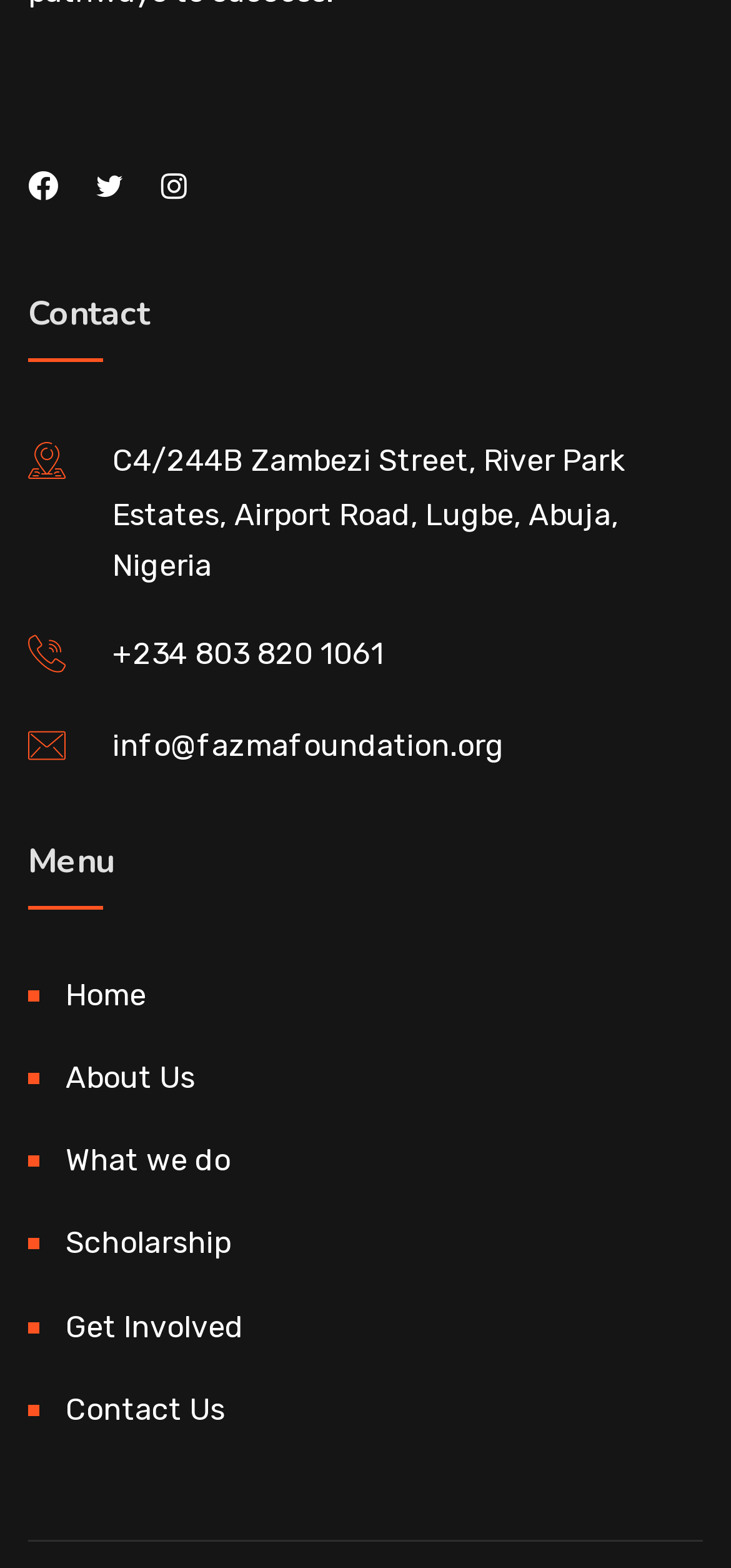Identify the bounding box coordinates of the section to be clicked to complete the task described by the following instruction: "View Contact information". The coordinates should be four float numbers between 0 and 1, formatted as [left, top, right, bottom].

[0.038, 0.18, 0.962, 0.218]